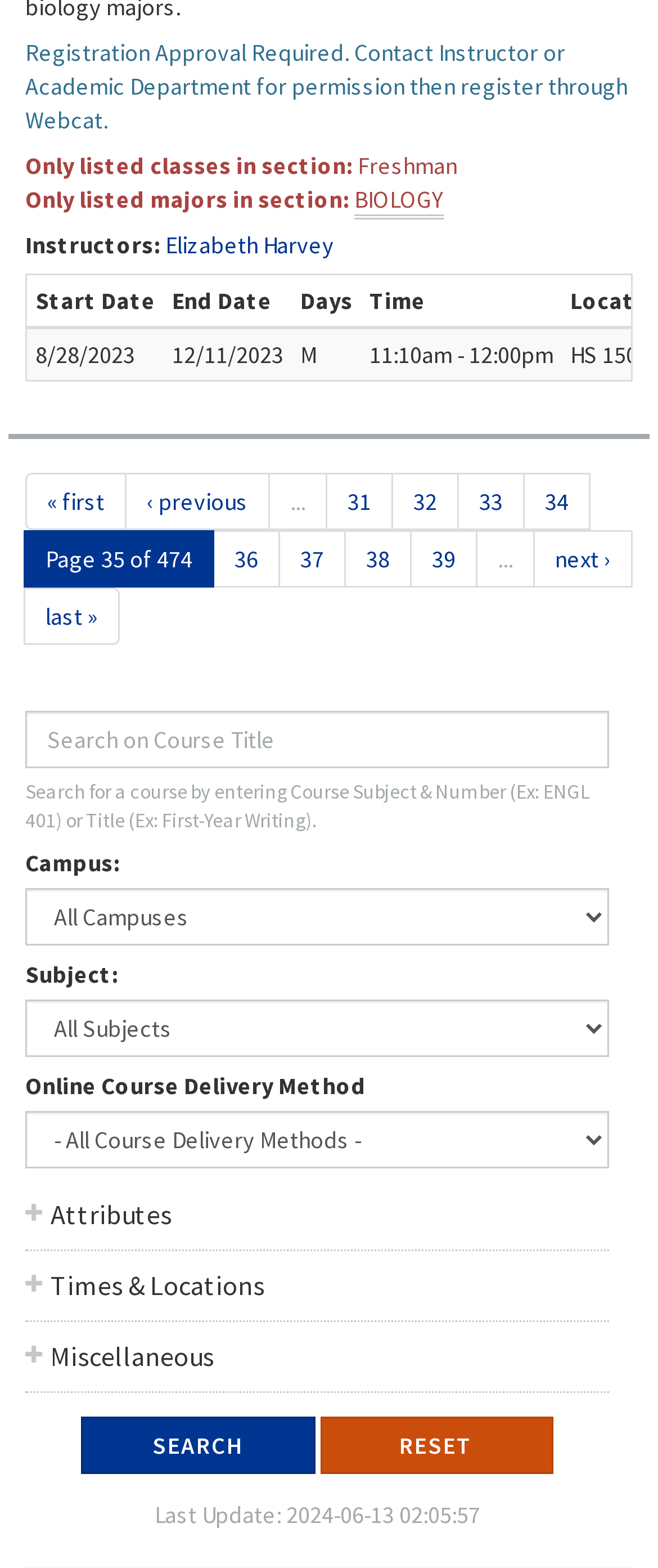Locate the bounding box coordinates of the segment that needs to be clicked to meet this instruction: "Select a campus".

[0.038, 0.566, 0.926, 0.603]